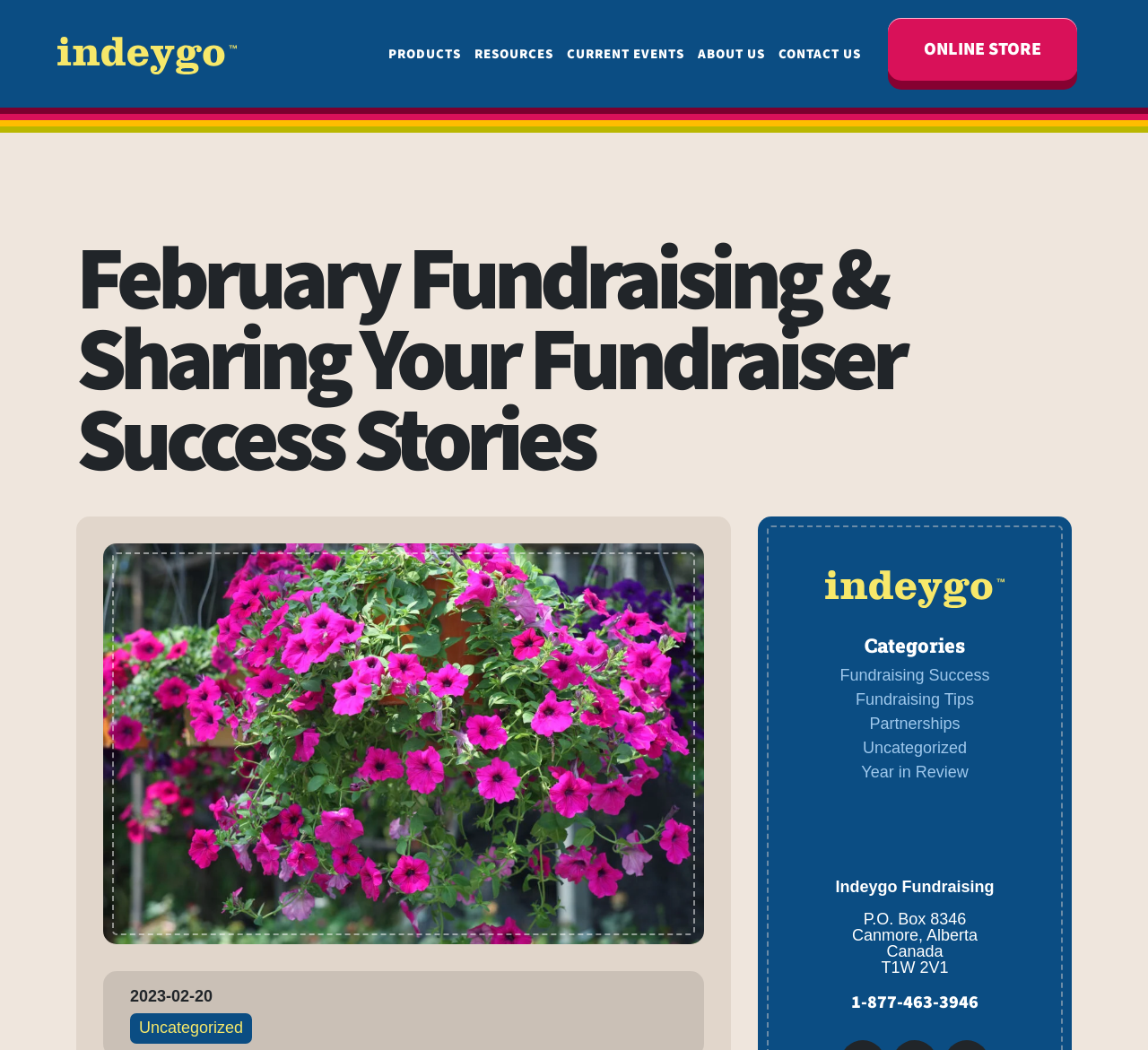What type of products does indeygo offer?
Please answer using one word or phrase, based on the screenshot.

Fundraising products